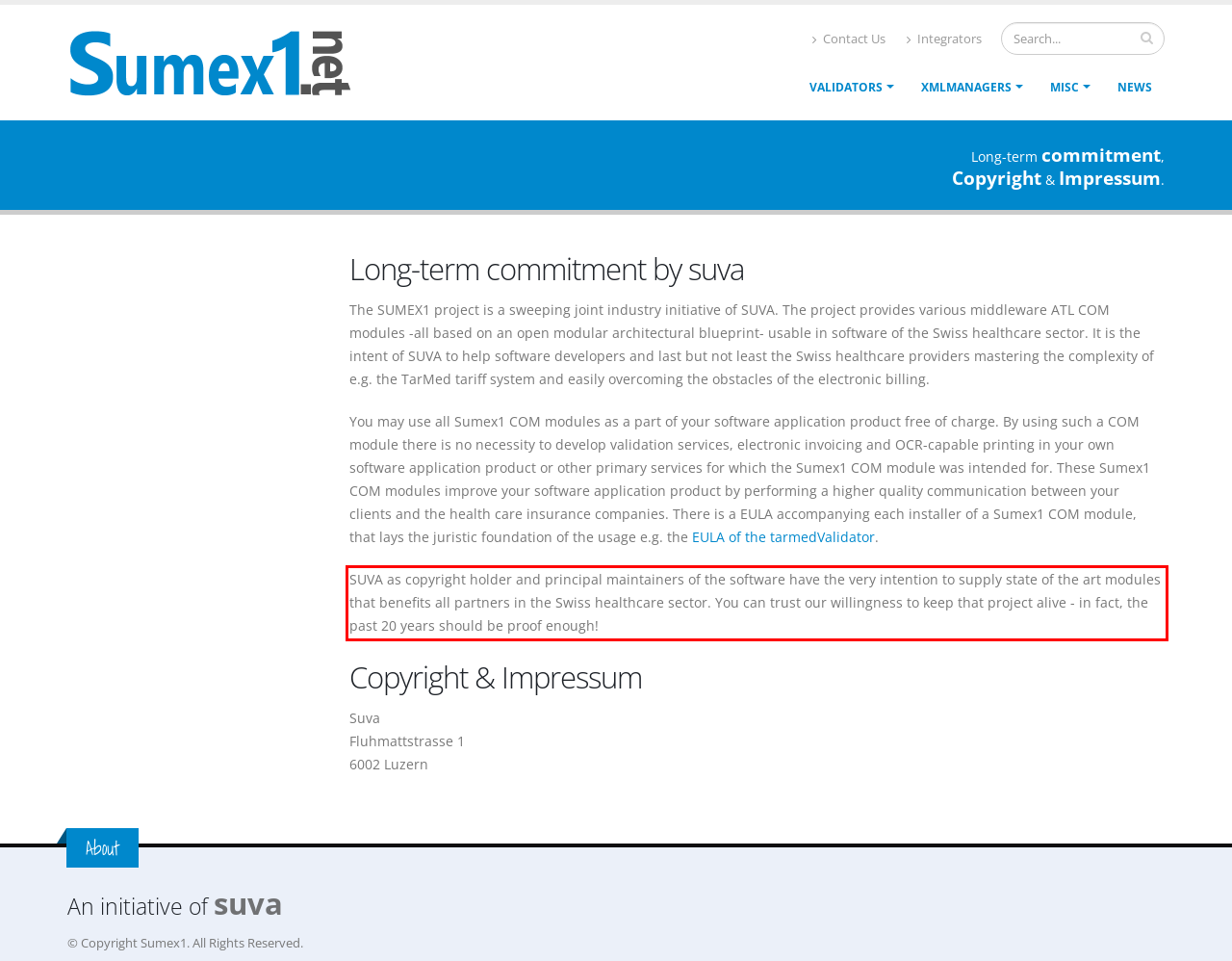Please extract the text content within the red bounding box on the webpage screenshot using OCR.

SUVA as copyright holder and principal maintainers of the software have the very intention to supply state of the art modules that benefits all partners in the Swiss healthcare sector. You can trust our willingness to keep that project alive - in fact, the past 20 years should be proof enough!